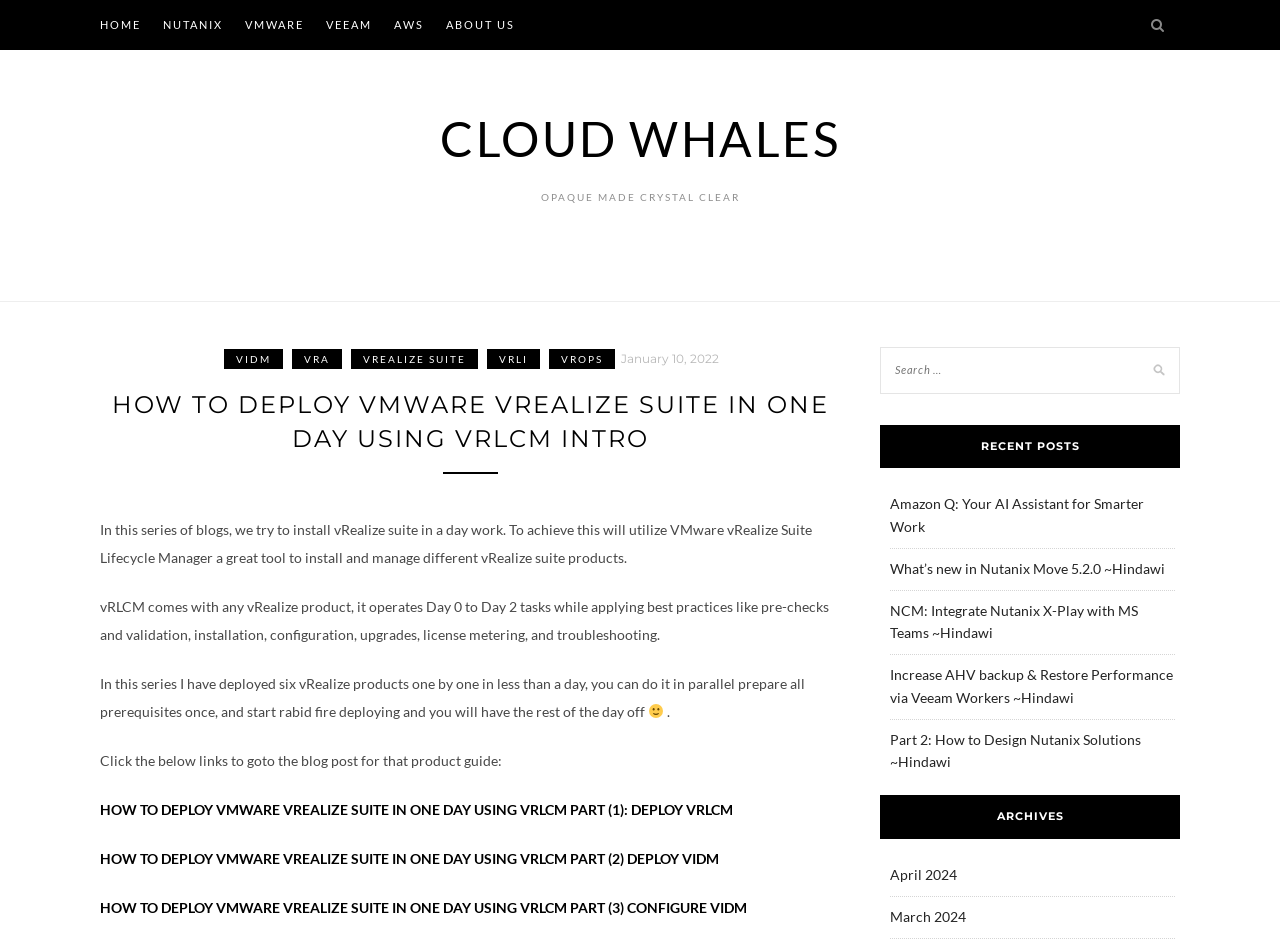Identify the bounding box coordinates for the element that needs to be clicked to fulfill this instruction: "Search for a keyword". Provide the coordinates in the format of four float numbers between 0 and 1: [left, top, right, bottom].

[0.688, 0.365, 0.922, 0.424]